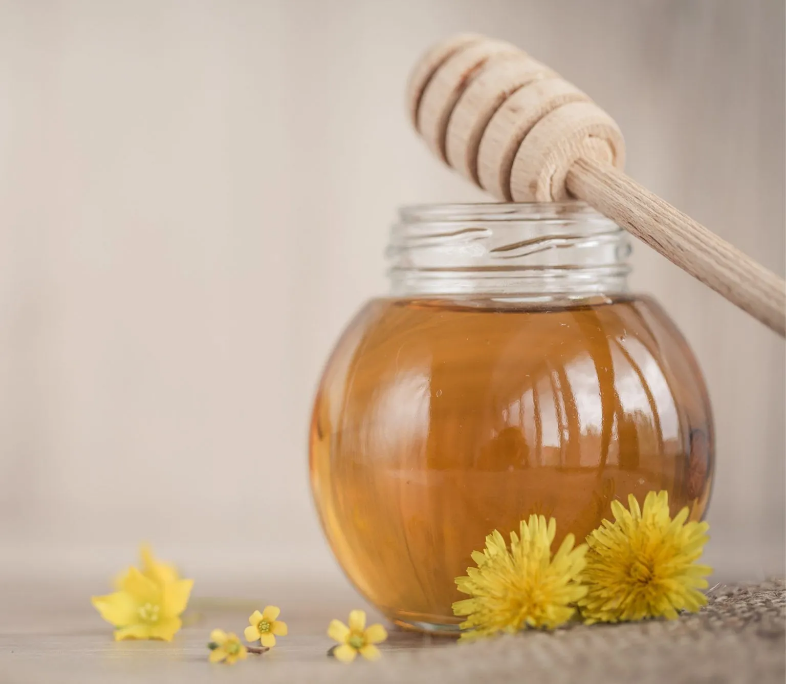Analyze the image and answer the question with as much detail as possible: 
Where is wildflower honey a popular product?

According to the caption, wildflower honey is a popular product of North Carolina, known for its diverse flavors derived from various native plants.